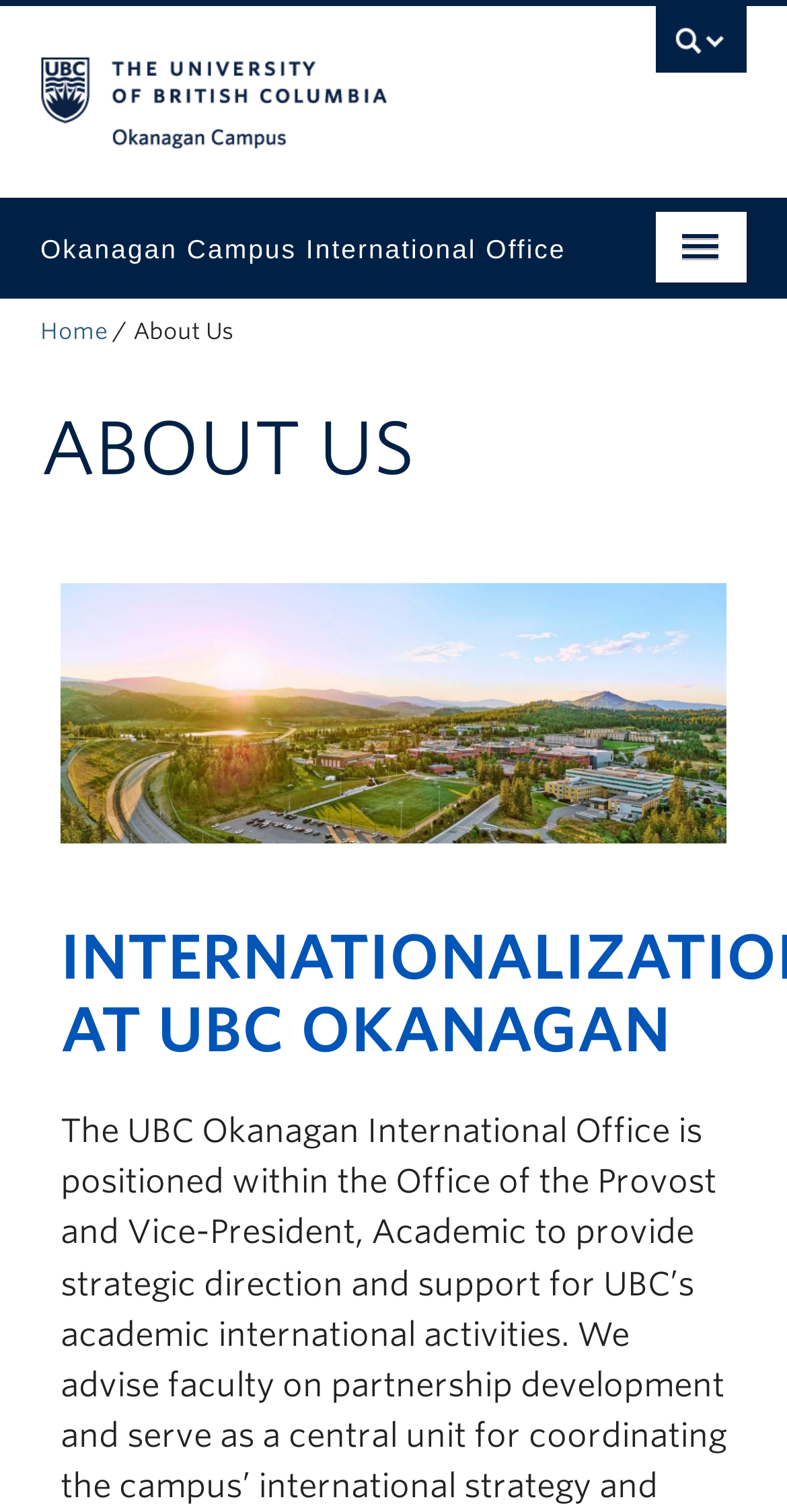Locate the bounding box coordinates of the clickable element to fulfill the following instruction: "Learn about International Partnerships". Provide the coordinates as four float numbers between 0 and 1 in the format [left, top, right, bottom].

[0.0, 0.254, 0.897, 0.308]